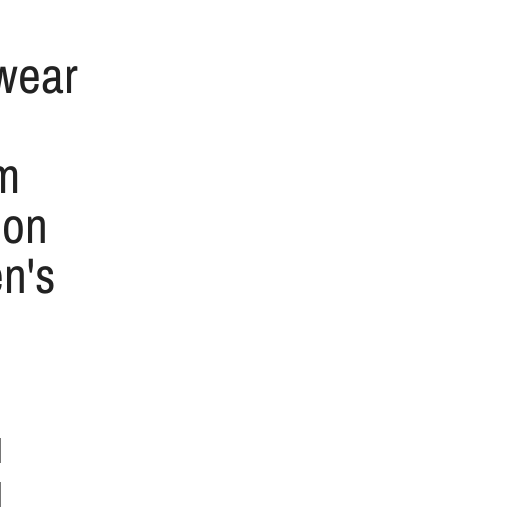Based on the image, provide a detailed and complete answer to the question: 
Who is the target audience for this product?

The caption highlights that the product is perfect for active individuals seeking warmth and comfort during colder months, implying that the target audience is people who engage in regular physical activity.